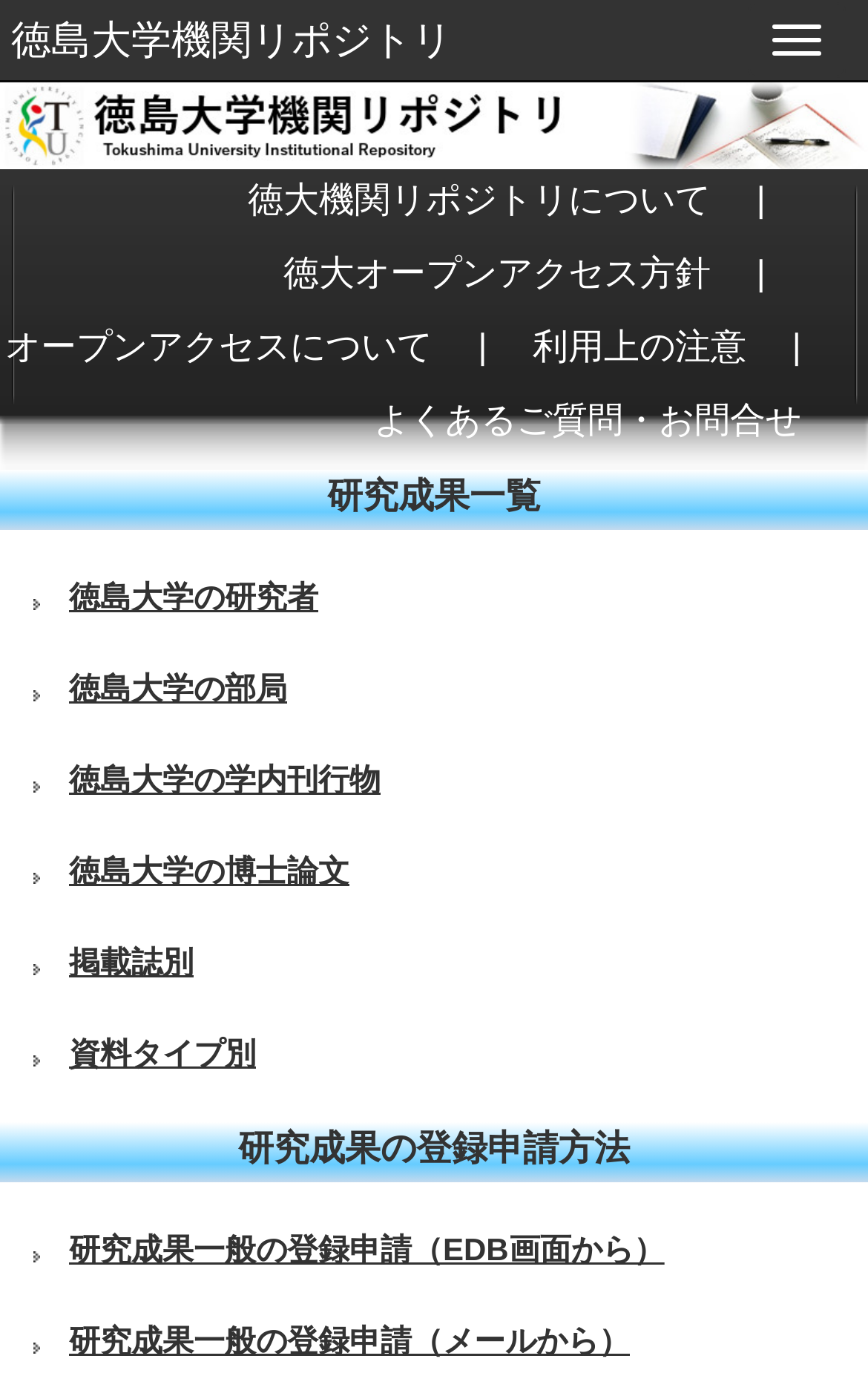Detail the various sections and features of the webpage.

The webpage appears to be a repository of research papers and publications from Tokushima University. At the top, there is a button to toggle navigation, followed by a university logo image. Below the logo, there are several links to pages about the university's open access policy, frequently asked questions, and usage guidelines.

On the left side of the page, there is a menu with links to various categories of research papers, including those by university researchers, departments, and publications. The menu items are arranged vertically, with the top item being "Researcher" and the bottom item being "Registration method for research results".

In the main content area, there is a heading that reads "Research Results List". Below this heading, there is a section with a title "How to register research results", which provides links to two methods for registering research results: one through an EDB screen and another through email.

Overall, the webpage is organized in a clear and structured manner, with a focus on providing access to research papers and publications from Tokushima University.